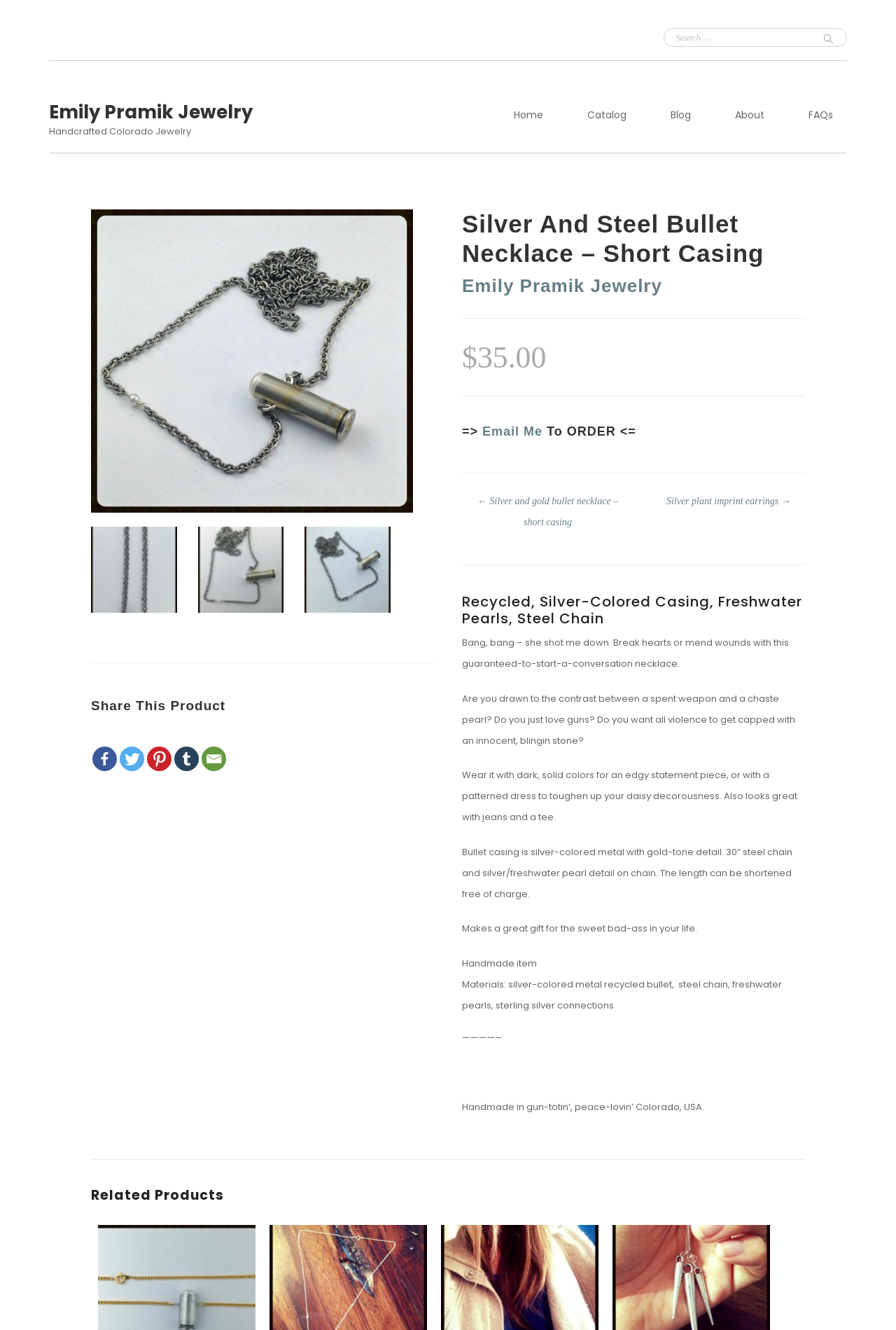Pinpoint the bounding box coordinates of the clickable area needed to execute the instruction: "View catalog". The coordinates should be specified as four float numbers between 0 and 1, i.e., [left, top, right, bottom].

[0.648, 0.067, 0.707, 0.106]